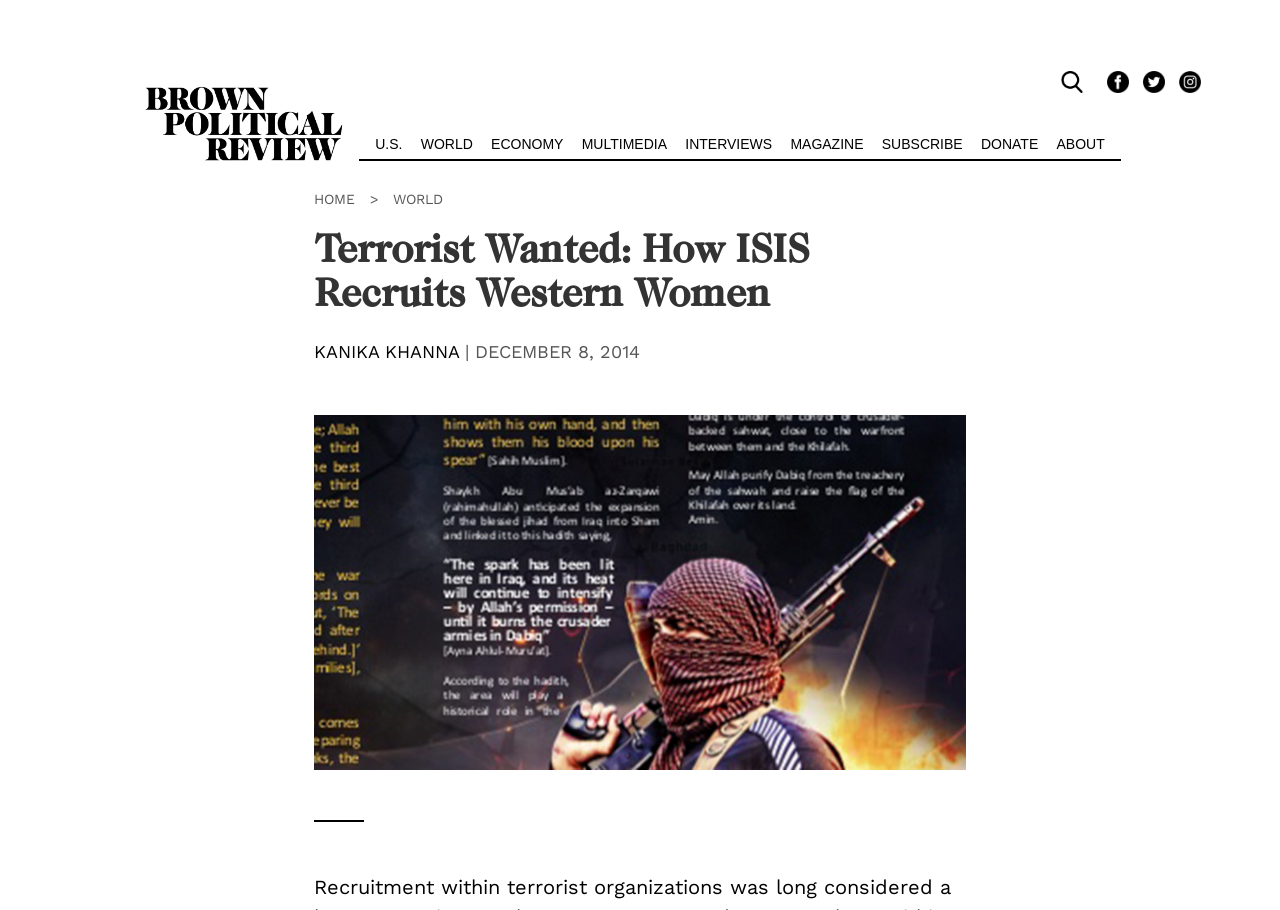Specify the bounding box coordinates of the region I need to click to perform the following instruction: "subscribe to the magazine". The coordinates must be four float numbers in the range of 0 to 1, i.e., [left, top, right, bottom].

[0.687, 0.147, 0.754, 0.175]